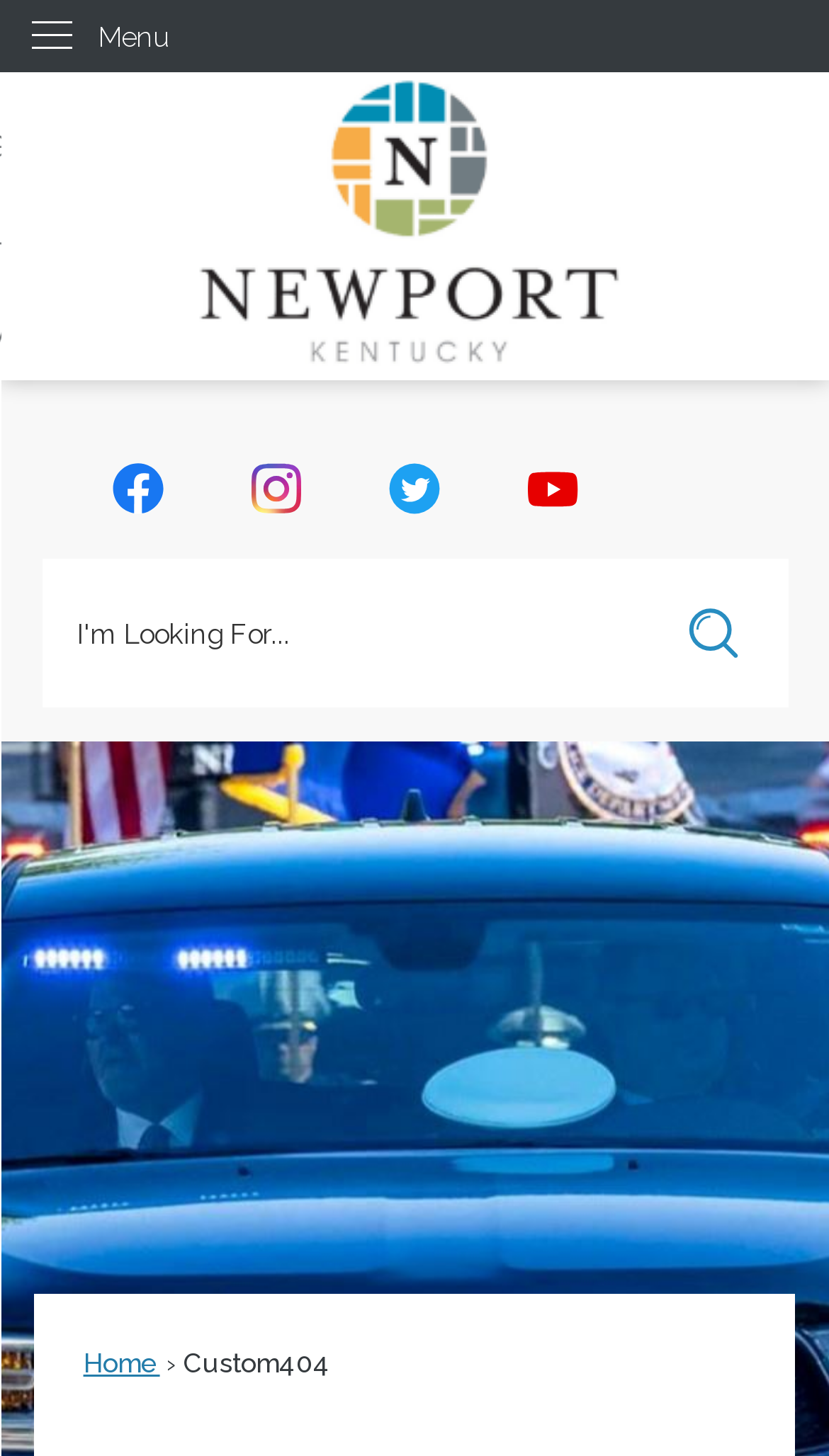Answer the question in a single word or phrase:
What is the current page indicated by the 'Custom404' text?

Error page